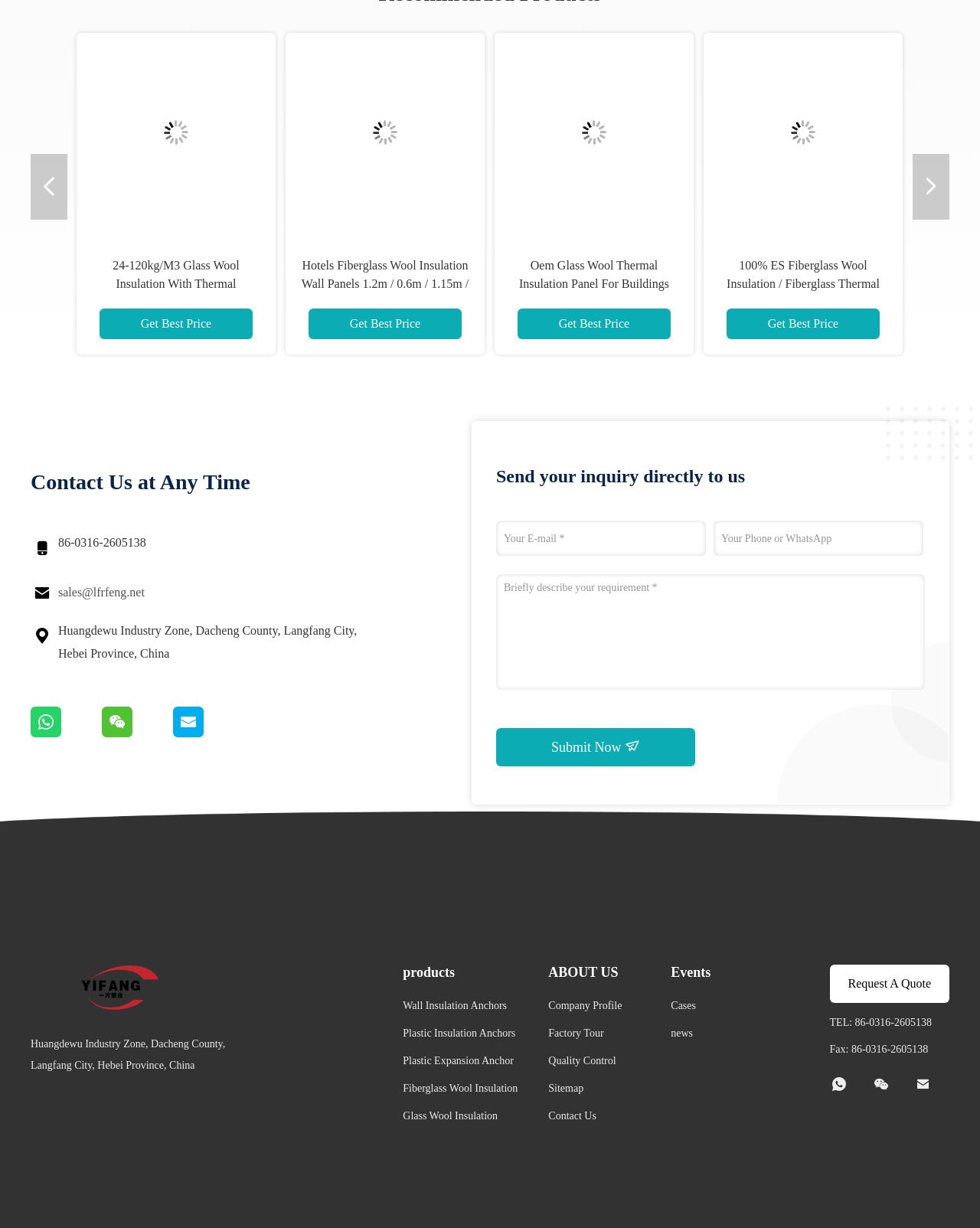Locate the bounding box coordinates of the element you need to click to accomplish the task described by this instruction: "Click the HOME link".

None